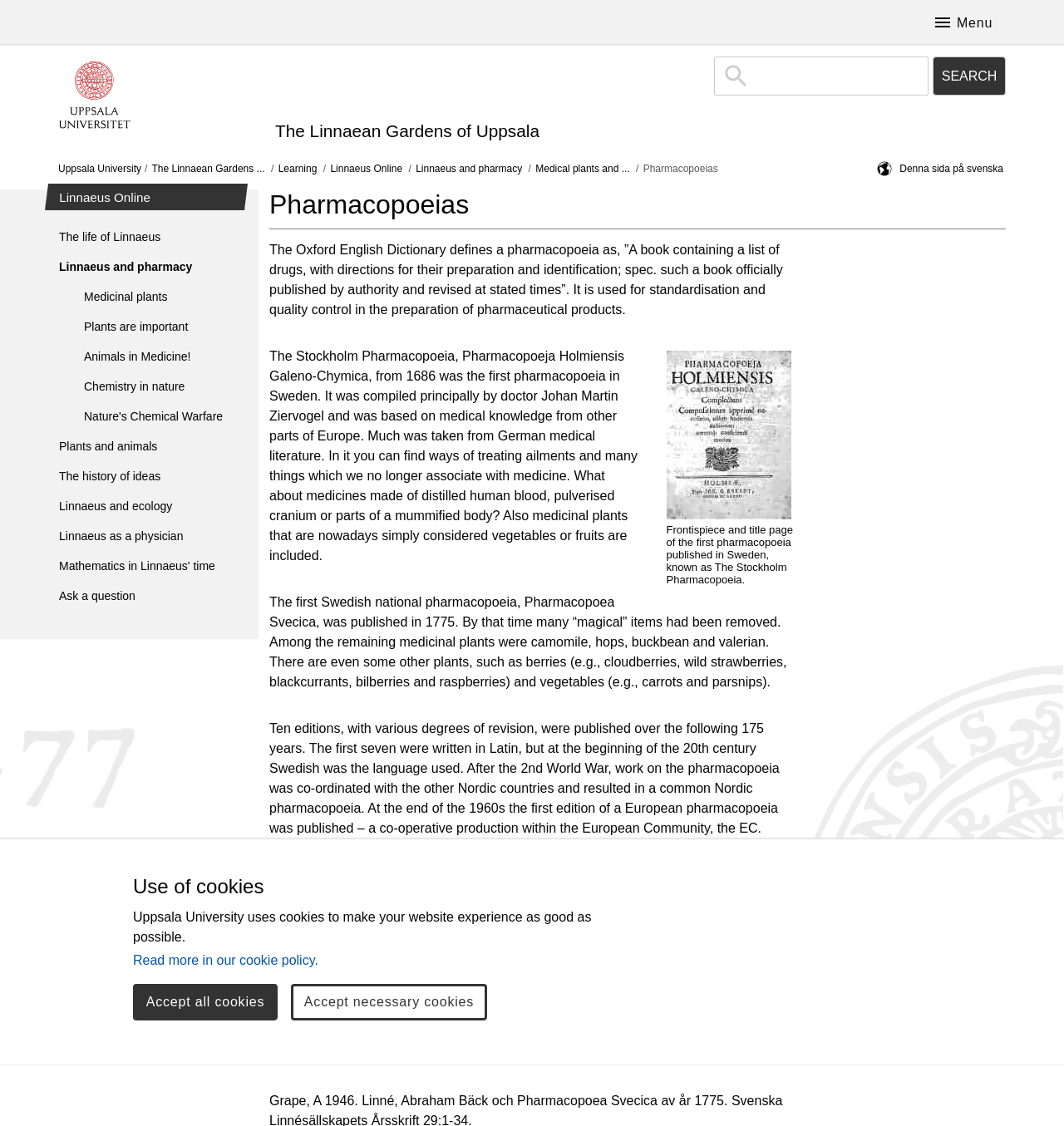Respond to the following query with just one word or a short phrase: 
What is a pharmacopoeia?

A book containing a list of drugs